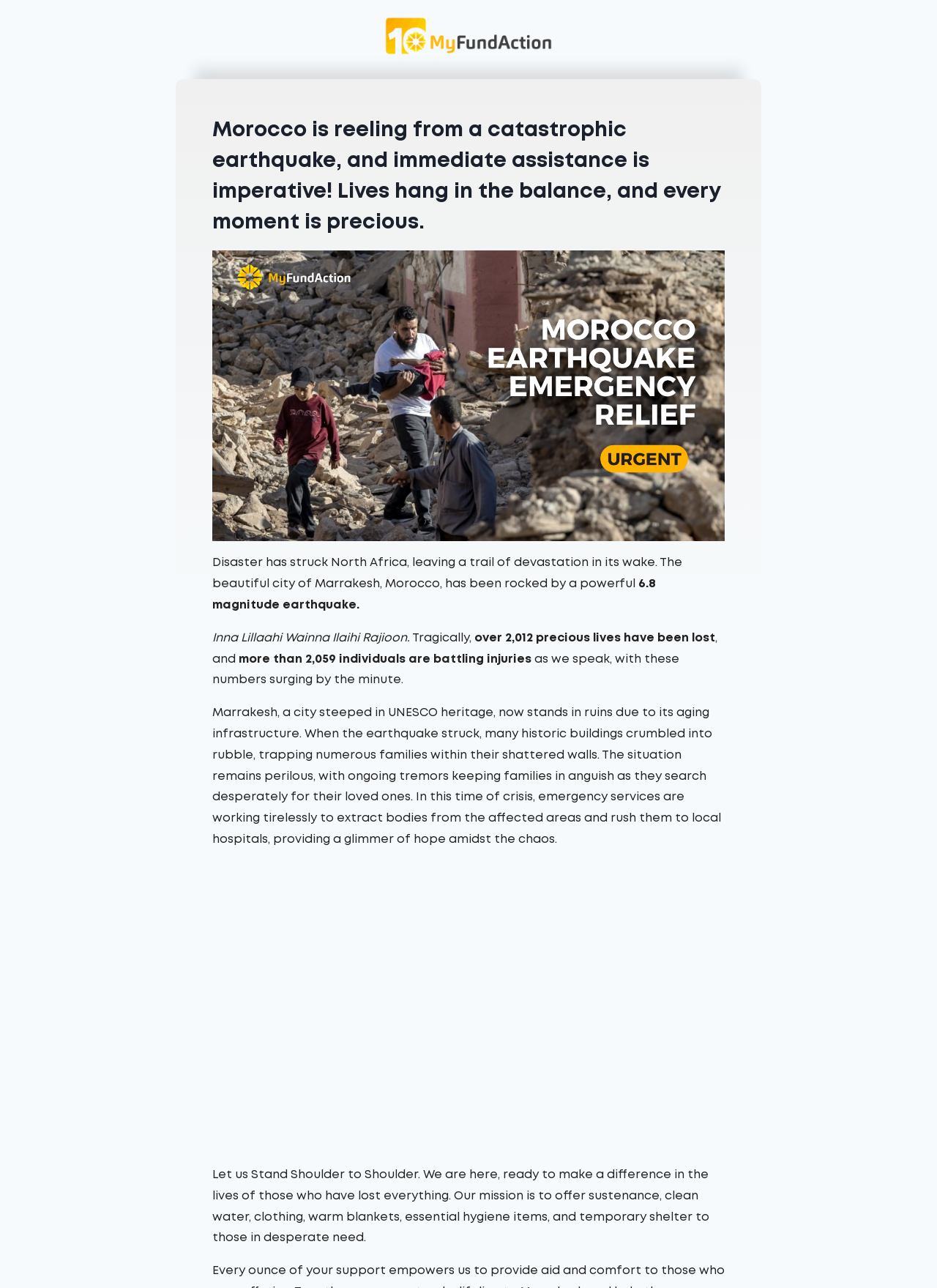What is the magnitude of the earthquake?
Answer the question with as much detail as possible.

I found the answer by reading the text on the webpage, specifically the sentence 'The beautiful city of Marrakesh, Morocco, has been rocked by a powerful 6.8 magnitude earthquake.'